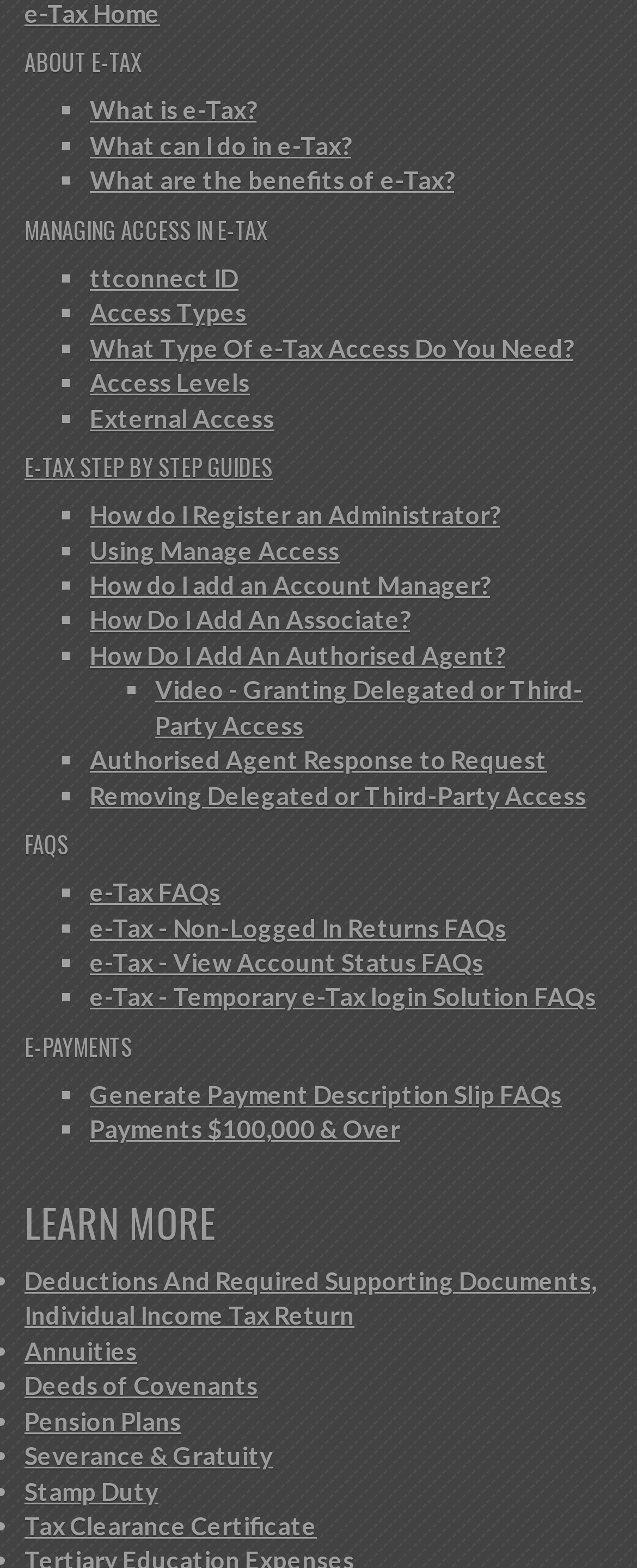Kindly provide the bounding box coordinates of the section you need to click on to fulfill the given instruction: "View e-Tax FAQs".

[0.141, 0.56, 0.346, 0.578]